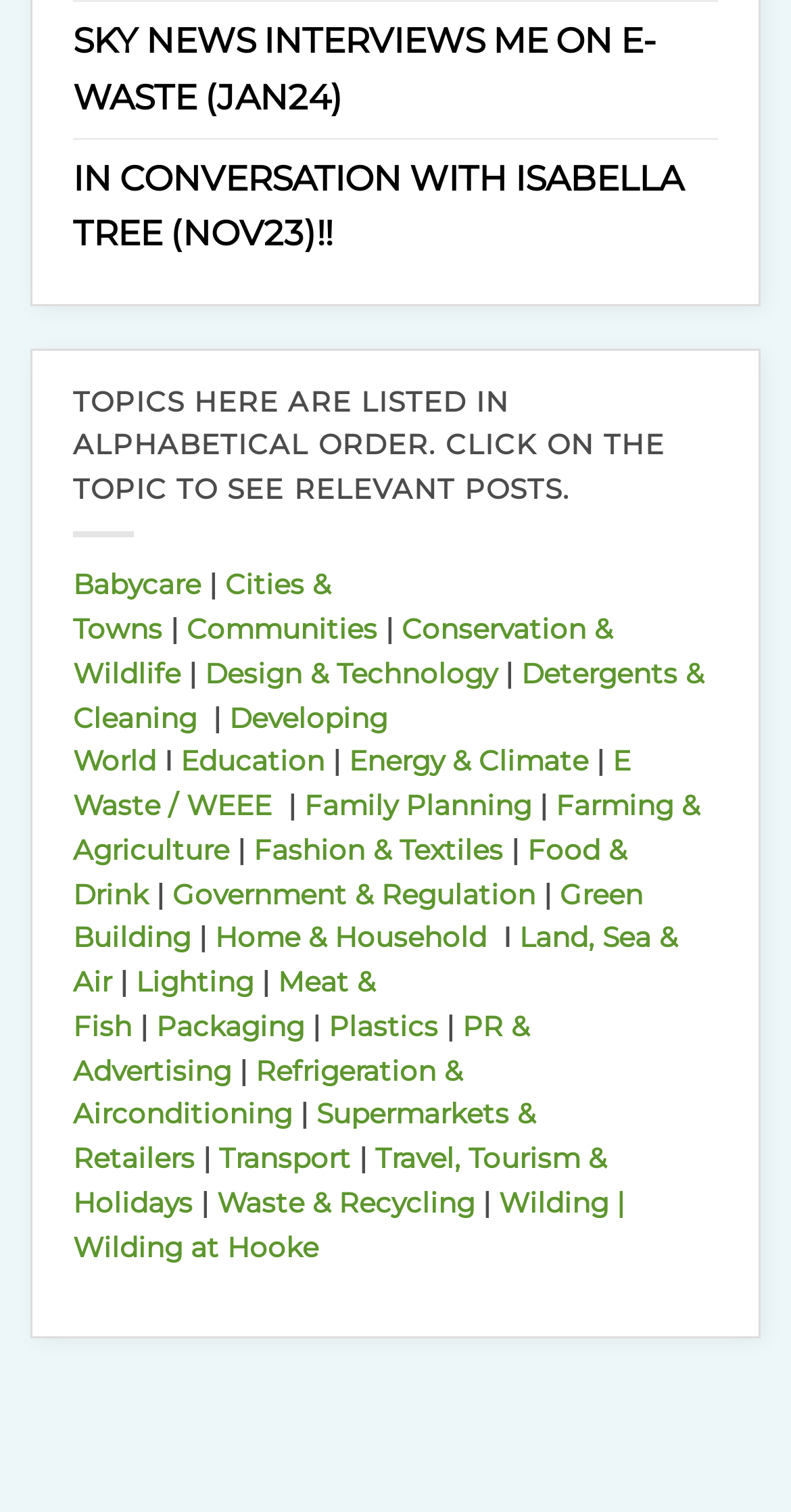Determine the bounding box for the HTML element described here: "E Waste / WEEE". The coordinates should be given as [left, top, right, bottom] with each number being a float between 0 and 1.

[0.092, 0.493, 0.797, 0.543]